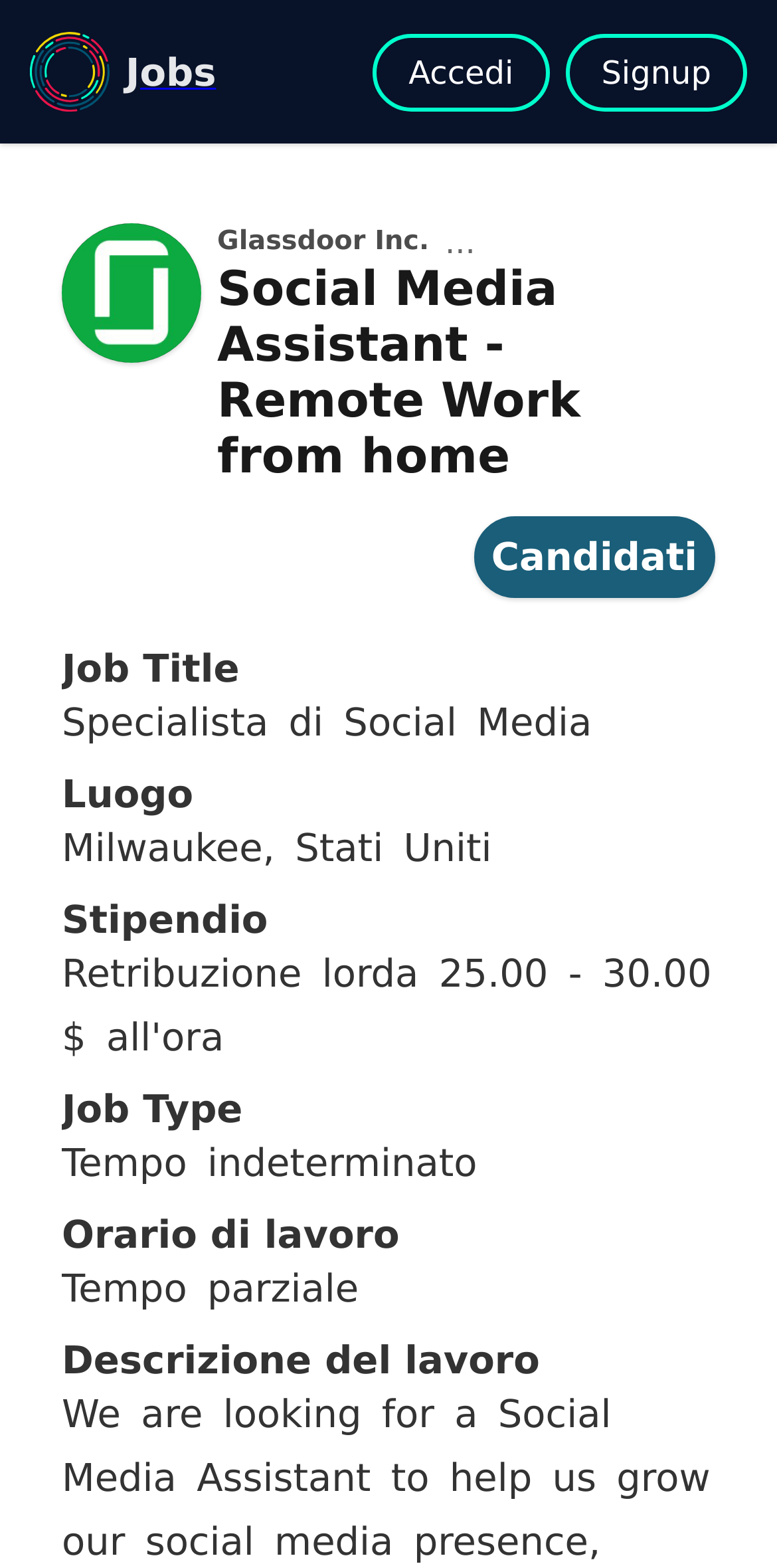What is the location of the job?
Can you give a detailed and elaborate answer to the question?

I found the location of the job by looking at the heading element with the text 'Luogo' and its corresponding static text element with the text 'Milwaukee, Stati Uniti' which is located below it.